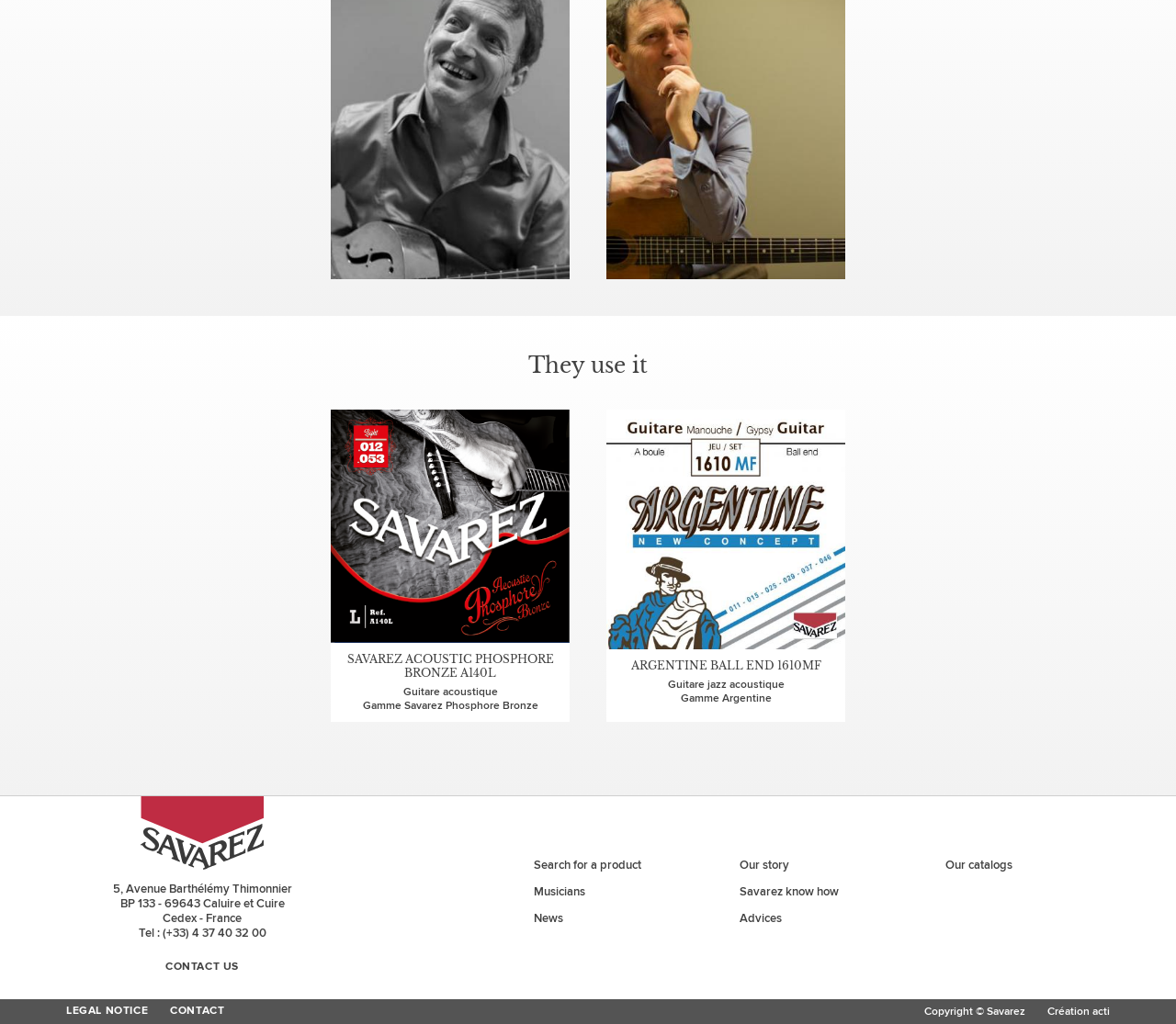How many links are there in the top section of the page?
Refer to the image and give a detailed answer to the query.

The top section of the page contains two links, 'SAVAREZ ACOUSTIC PHOSPHORE BRONZE A140L' and 'ARGENTINE BALL END 1610MF', which are both related to acoustic guitar strings.